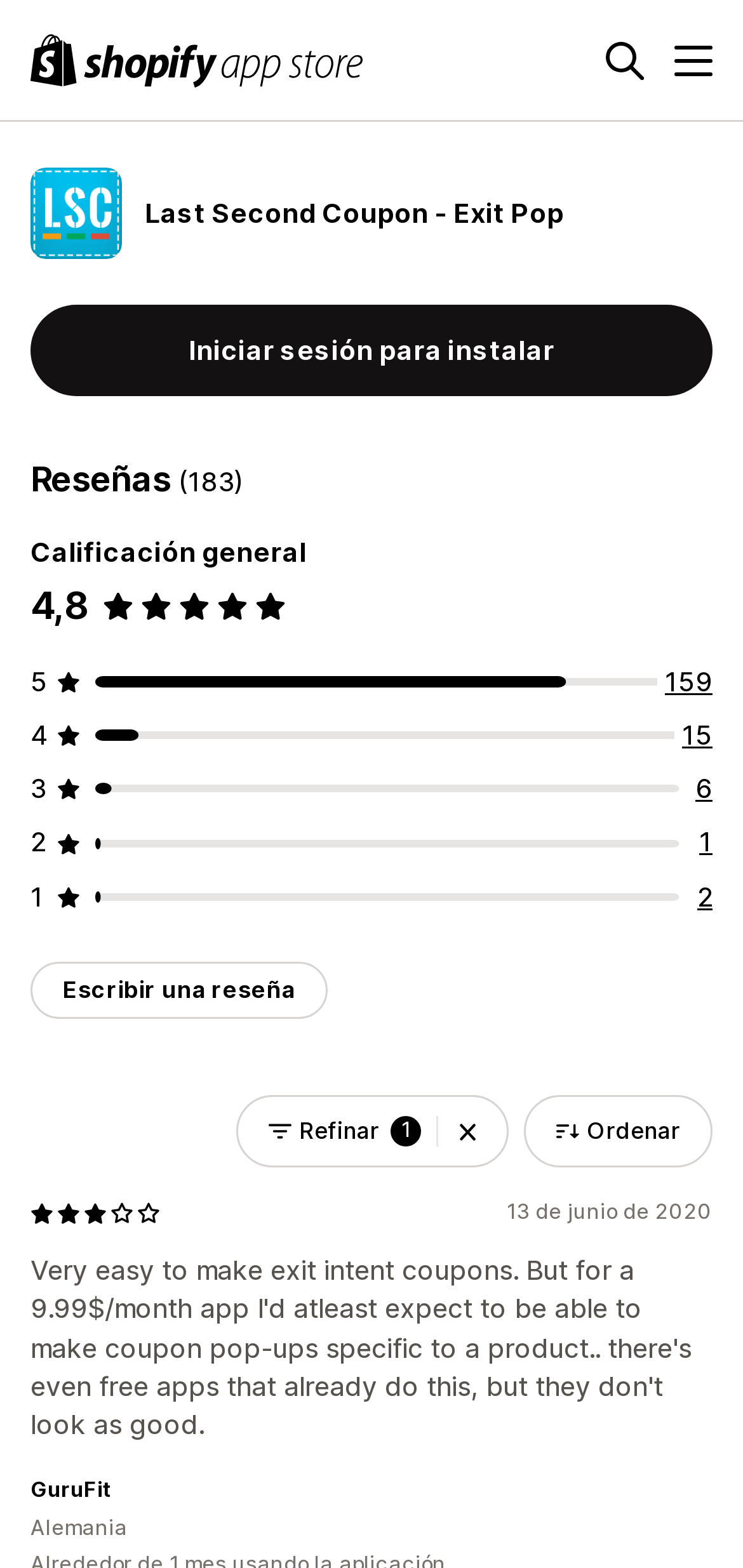Respond to the question with just a single word or phrase: 
What is the name of the reviewer who wrote a review on June 13, 2020?

GuruFit